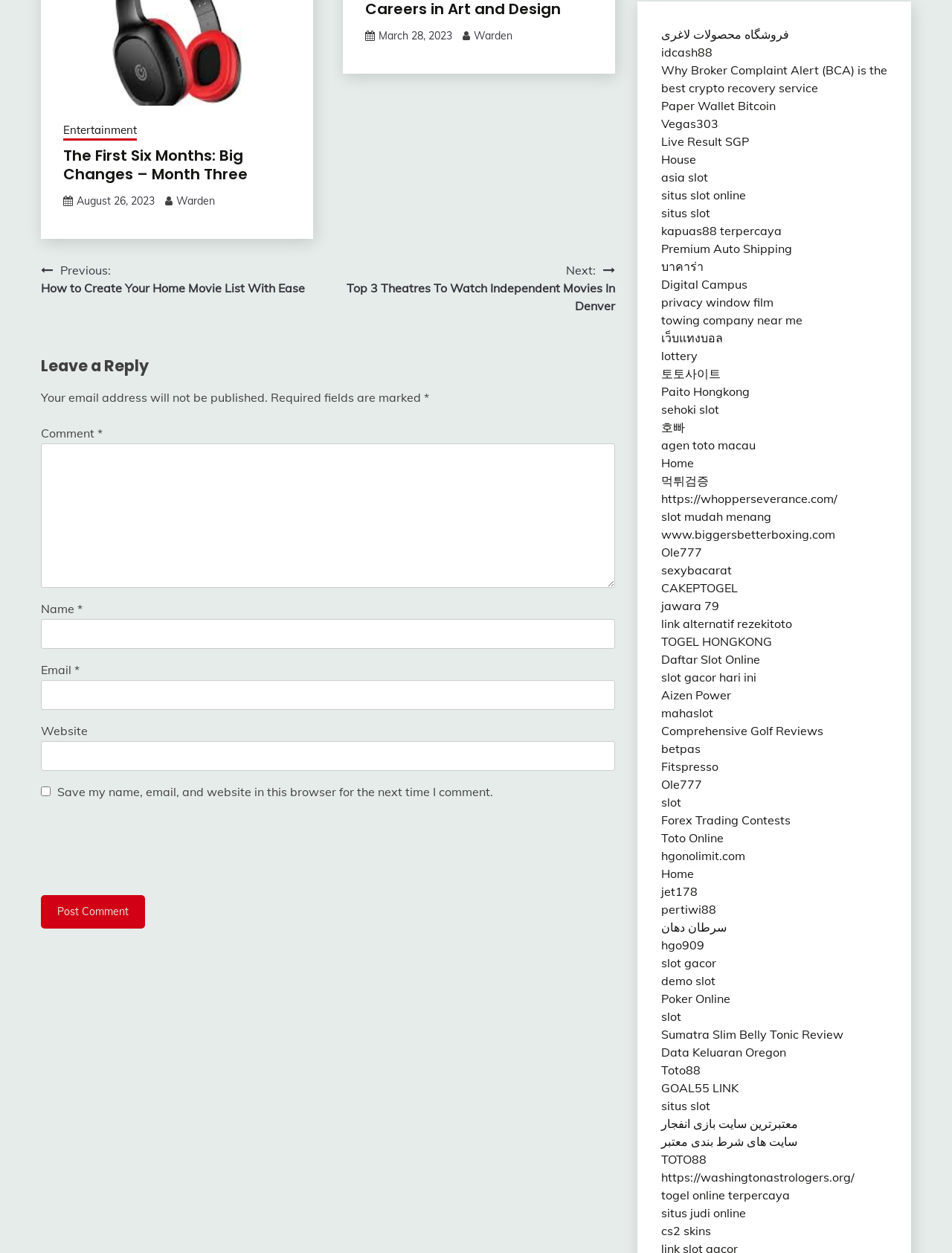Indicate the bounding box coordinates of the clickable region to achieve the following instruction: "Enter your name in the 'Name' field."

[0.043, 0.494, 0.646, 0.518]